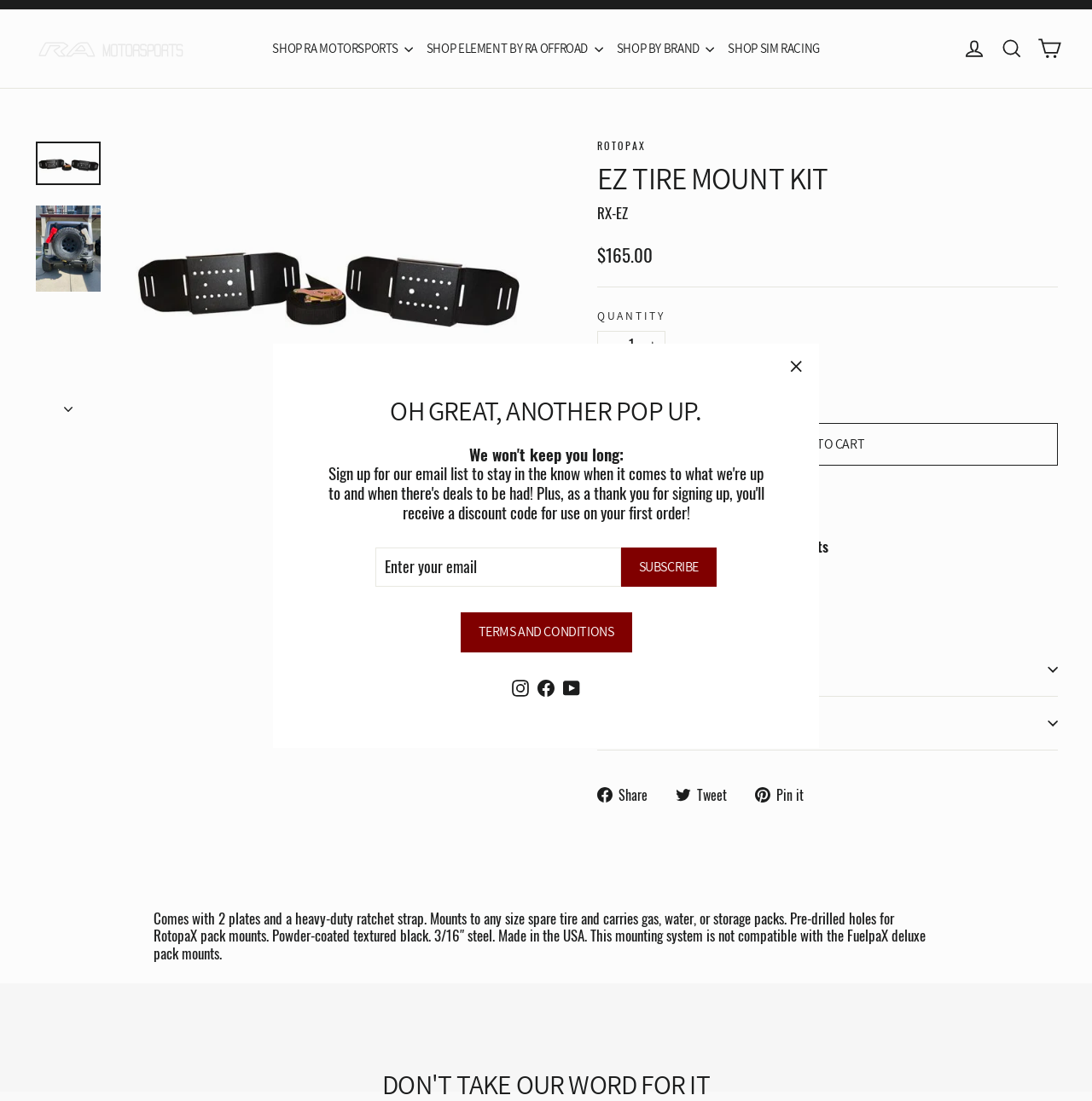Create a detailed summary of the webpage's content and design.

The webpage is about the EZ Tire Mount Kit product from RA Motorsports Canada. At the top, there is a navigation bar with links to different sections of the website, including "SHOP RA MOTORSPORTS", "SHOP ELEMENT BY RA OFFROAD", "SHOP BY BRAND", and "SHOP SIM RACING". On the top right, there are links to "LOG IN", "SEARCH", and "CART".

Below the navigation bar, there is a large banner that takes up most of the screen, with a heading "OH GREAT, ANOTHER POP UP" and a call-to-action to sign up for the email list. This banner also contains links to social media platforms and a "Close" button.

On the left side of the page, there is a product image and a button to add the product to the cart. Below the image, there is a product description, which includes the product name, price, and a brief summary of its features. There are also buttons to increase or decrease the quantity of the product.

On the right side of the page, there is a section with product details, including the regular price, quantity, and inventory status. There are also buttons to add the product to the cart, view shipping information, and ask a question.

At the bottom of the page, there is a section with customer reviews, titled "DON'T TAKE OUR WORD FOR IT". There are also links to share the product on social media platforms.

Throughout the page, there are several images of the product, as well as links to related products and brands. The overall layout is organized, with clear headings and concise text.